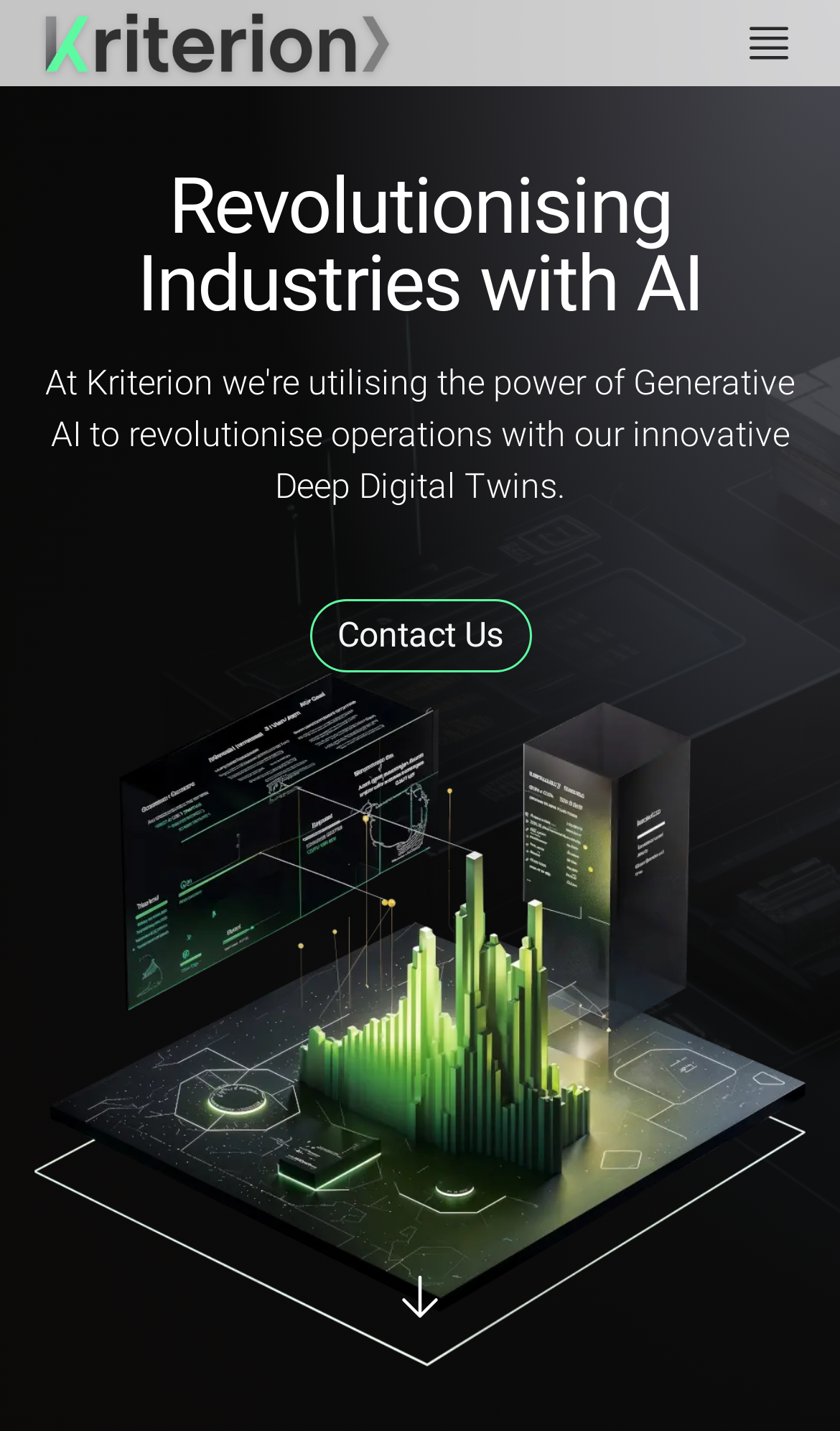Answer this question in one word or a short phrase: What is the company logo located at?

Top left